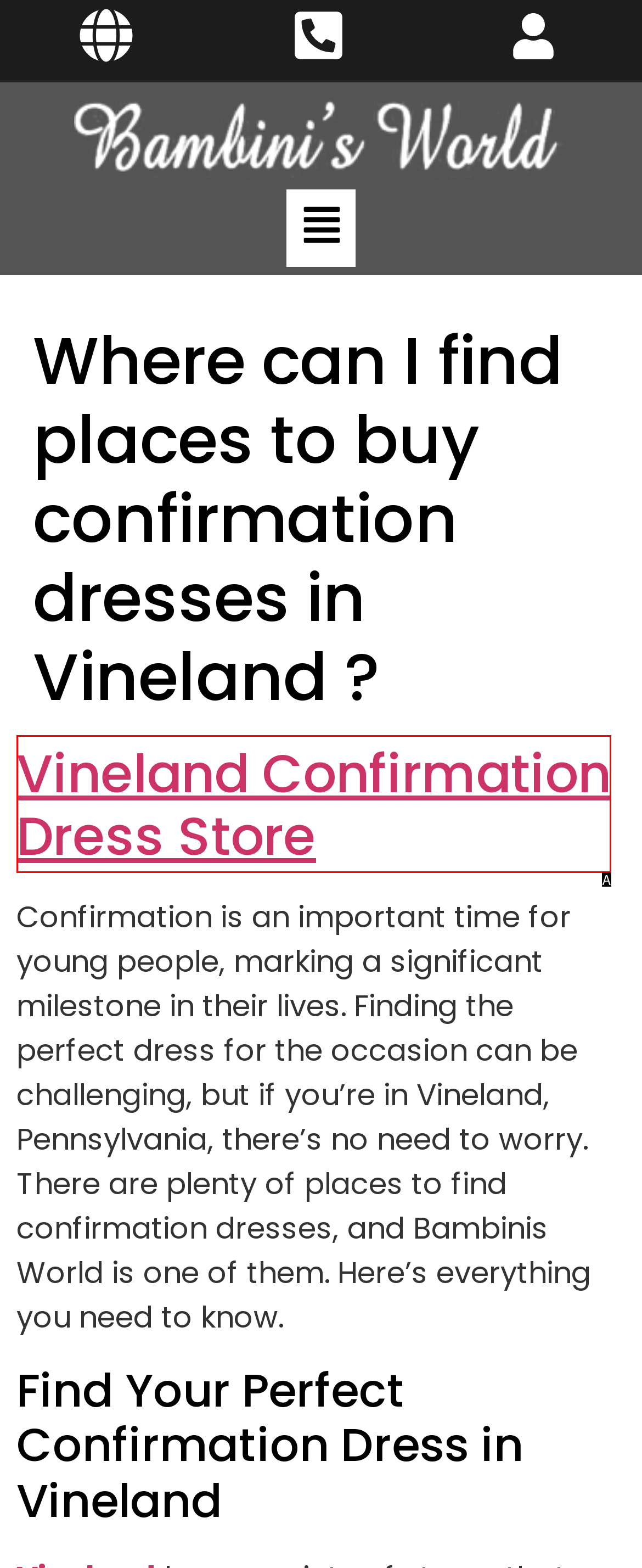Choose the HTML element that best fits the given description: Tumblr. Answer by stating the letter of the option.

None